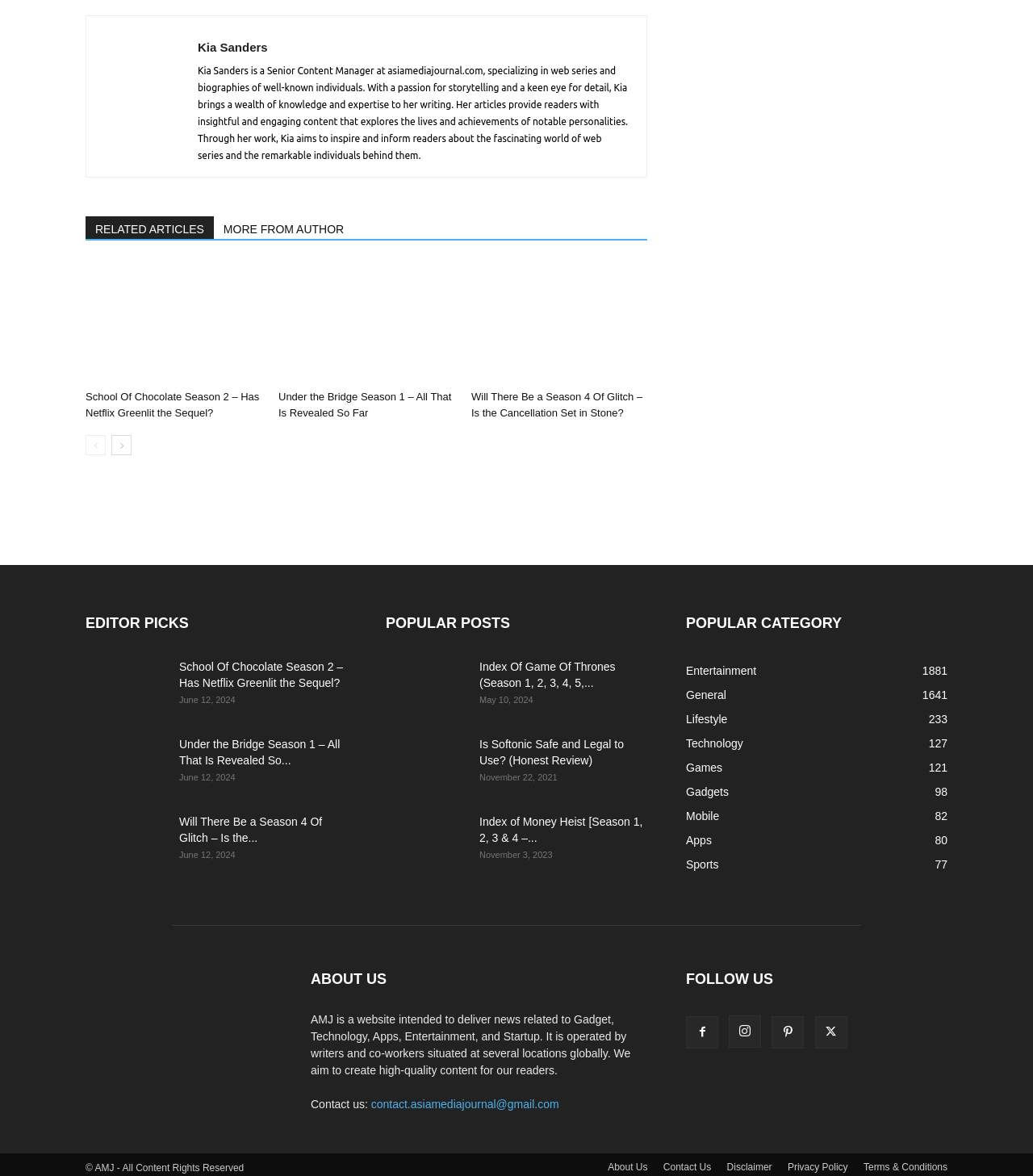Answer the question below in one word or phrase:
What is the author's name?

Kia Sanders